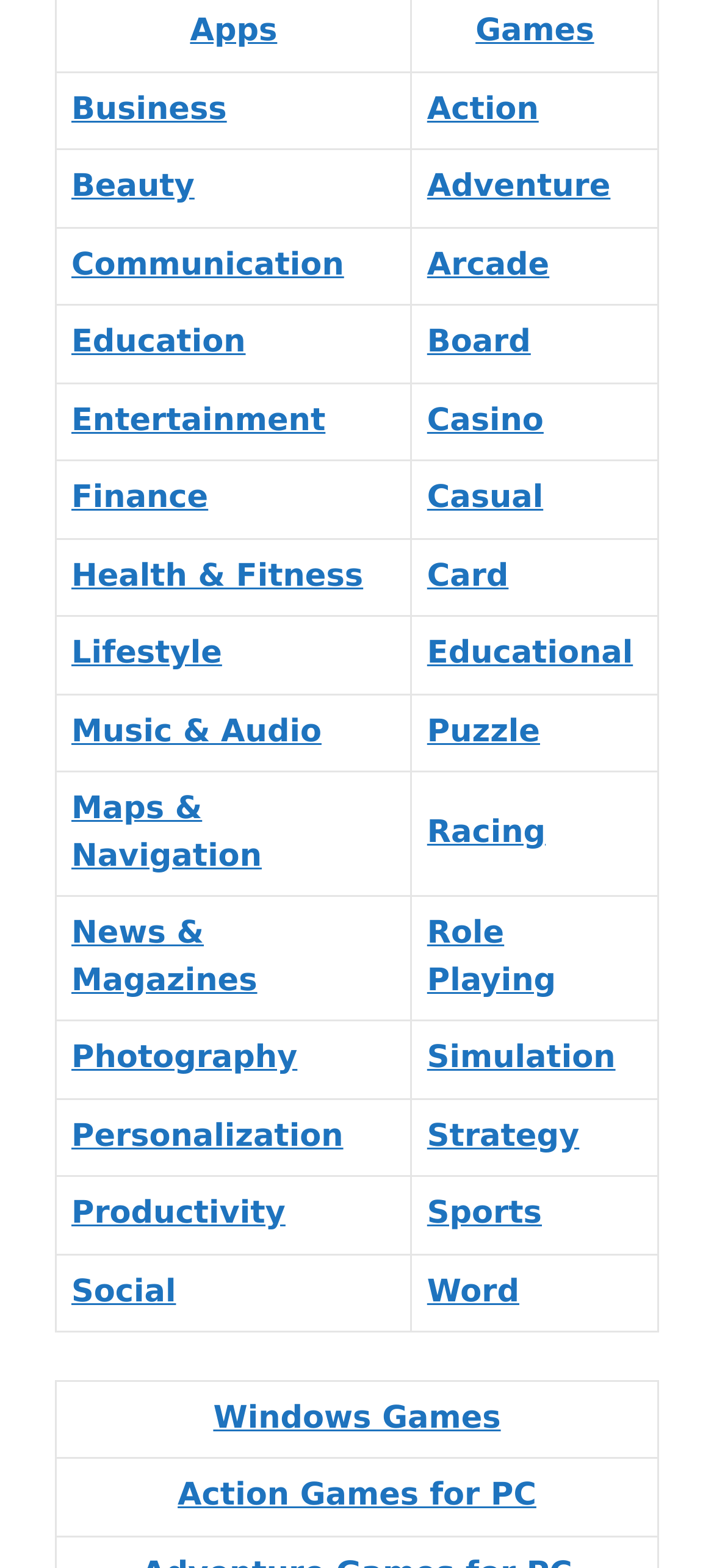Using the provided element description, identify the bounding box coordinates as (top-left x, top-left y, bottom-right x, bottom-right y). Ensure all values are between 0 and 1. Description: Music & Audio

[0.1, 0.455, 0.45, 0.478]